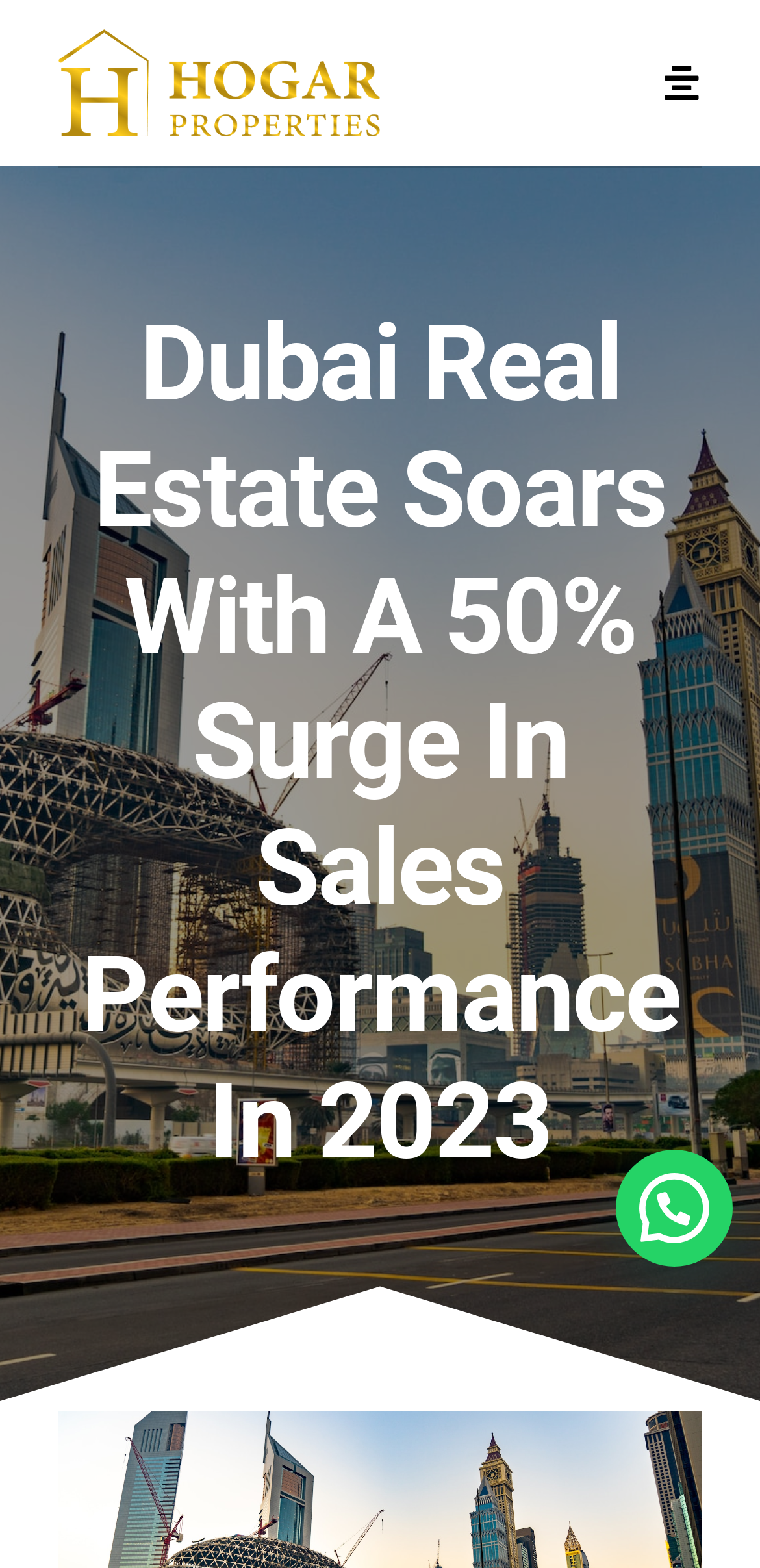Please examine the image and answer the question with a detailed explanation:
What is the logo of the website?

The logo of the website is located at the top left corner of the webpage, and it is an image with the text 'Hogar Properties Logo'.